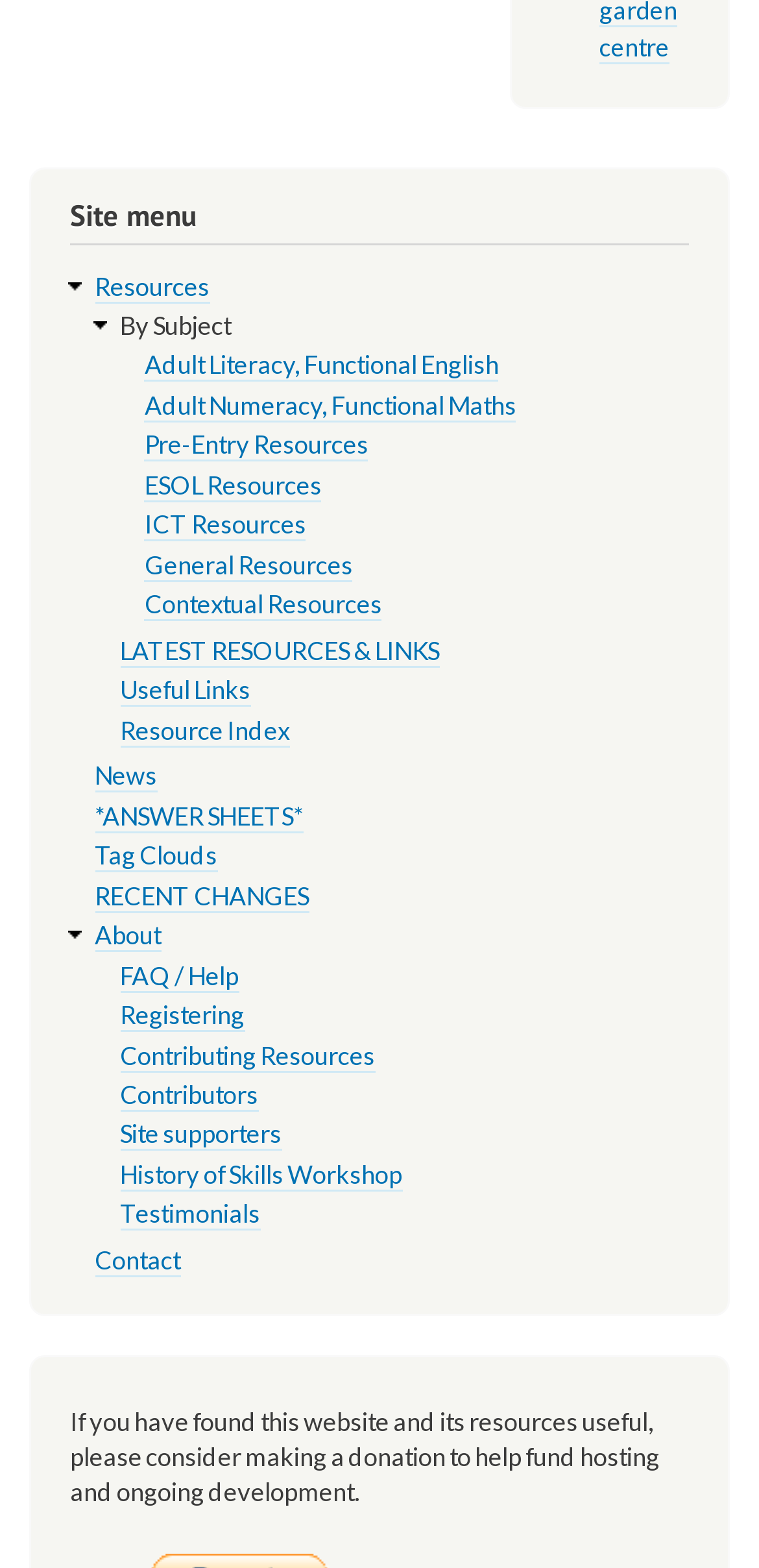What is the purpose of the website?
Utilize the information in the image to give a detailed answer to the question.

Based on the navigation menu and the links provided, it appears that the website is designed to provide resources for various subjects, including Adult Literacy, ESOL, and ICT, suggesting that the purpose of the website is to provide resources for users.